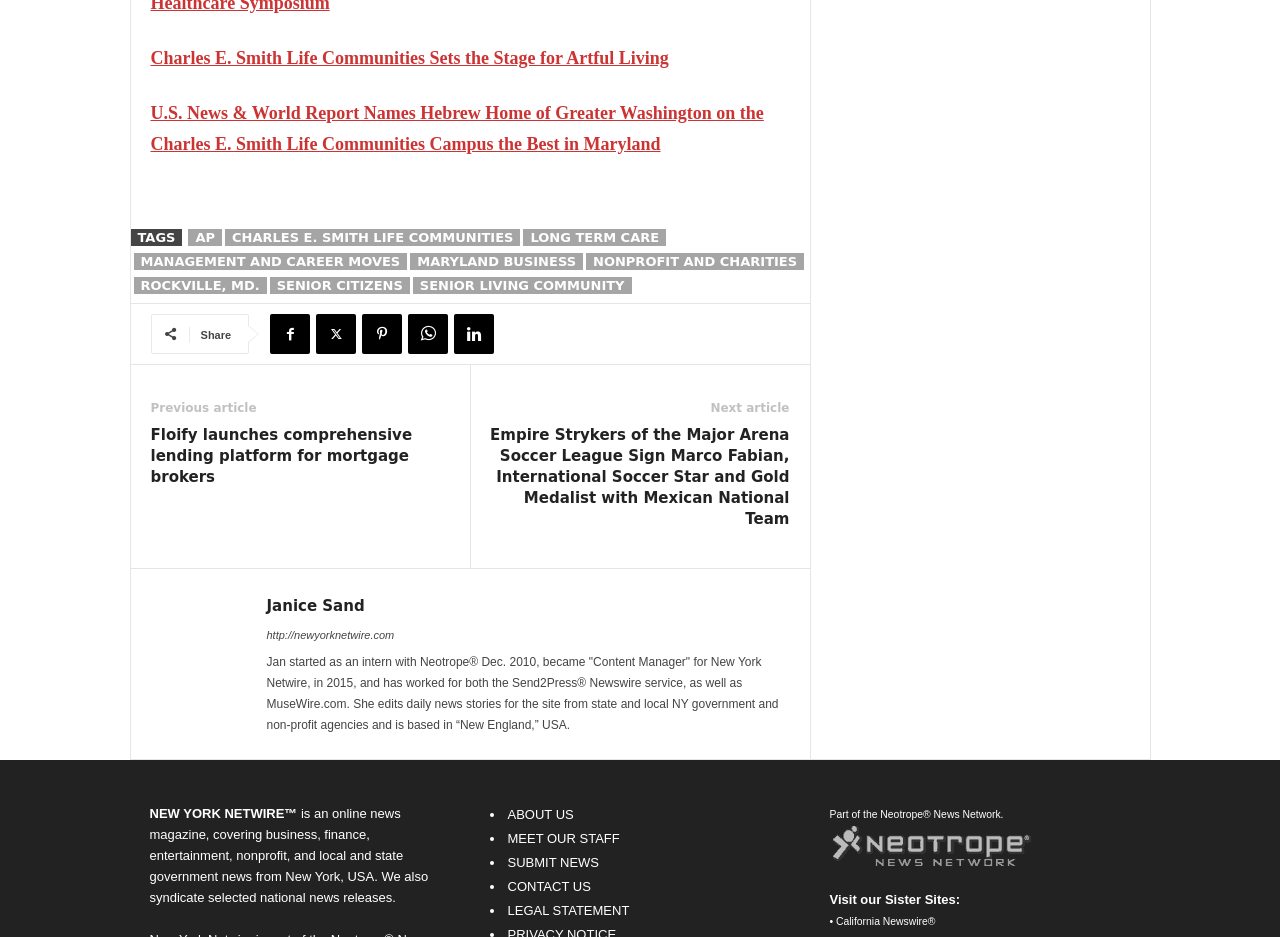Find the bounding box coordinates for the area that must be clicked to perform this action: "Click on the 'Share' button".

[0.157, 0.351, 0.181, 0.364]